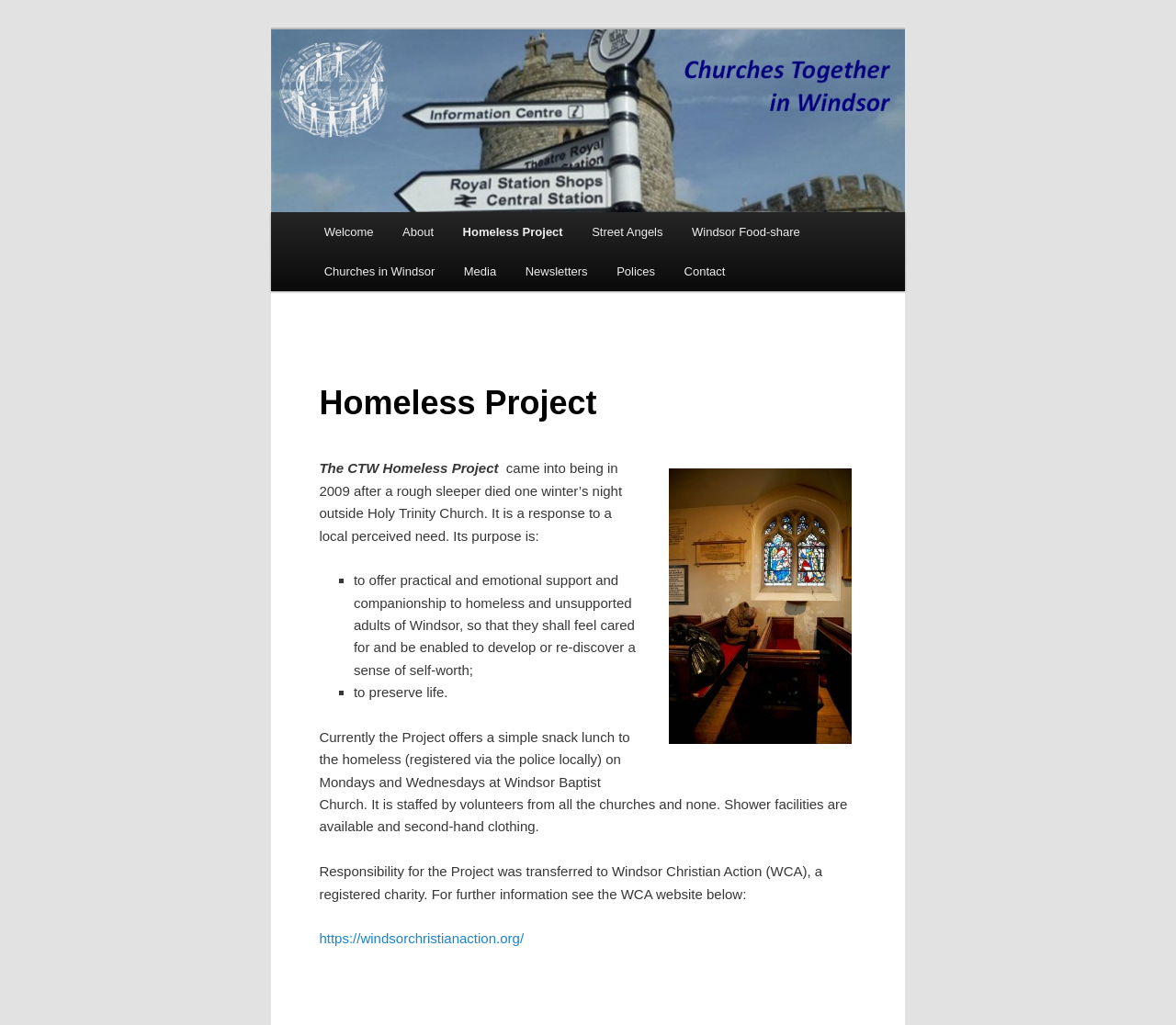Find the bounding box of the web element that fits this description: "Homeless Project".

[0.381, 0.207, 0.491, 0.246]